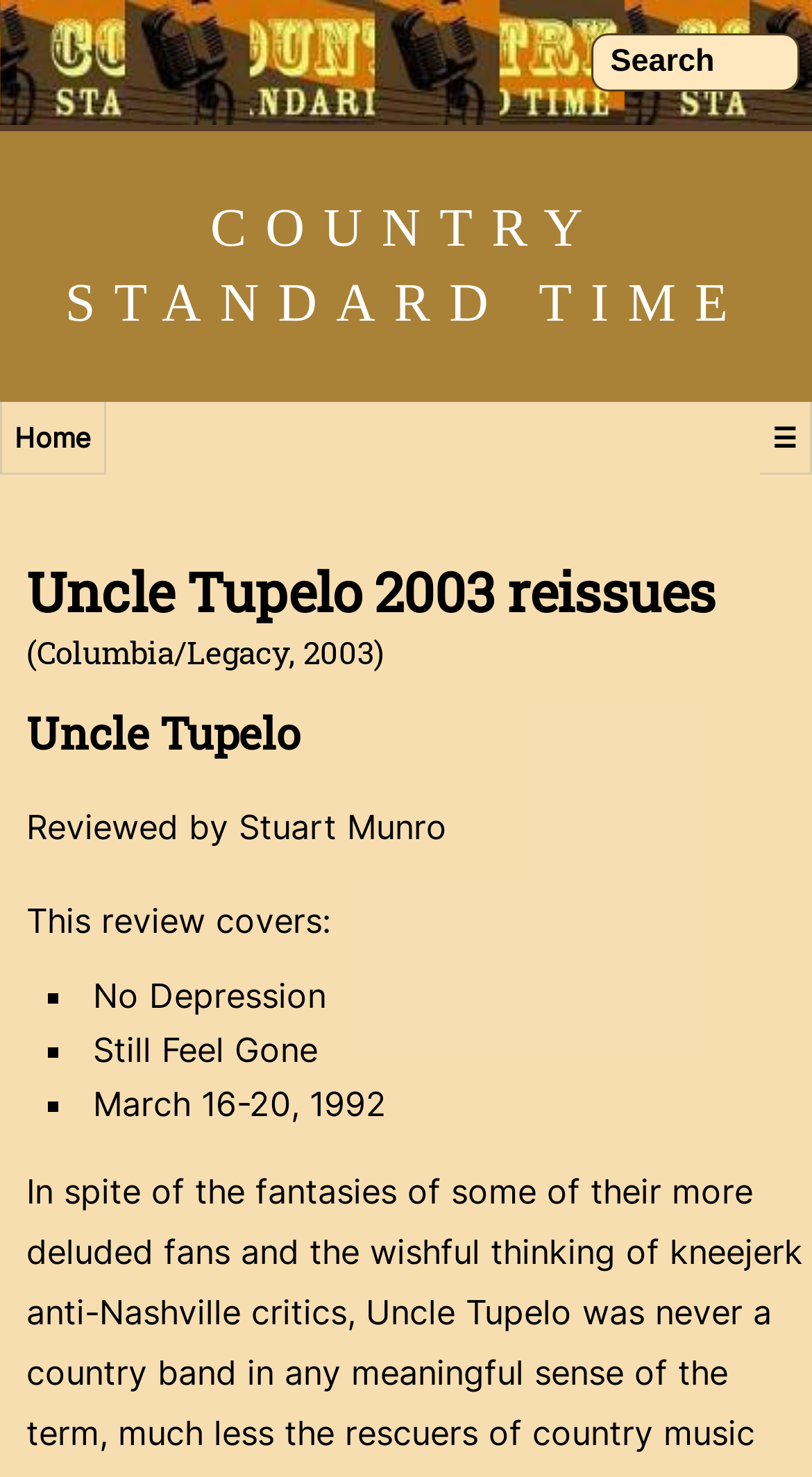Is there a search function on the webpage?
We need a detailed and exhaustive answer to the question. Please elaborate.

There is a search function on the webpage, indicated by the static text 'Search' located next to a textbox. This suggests that users can search for content on the website.